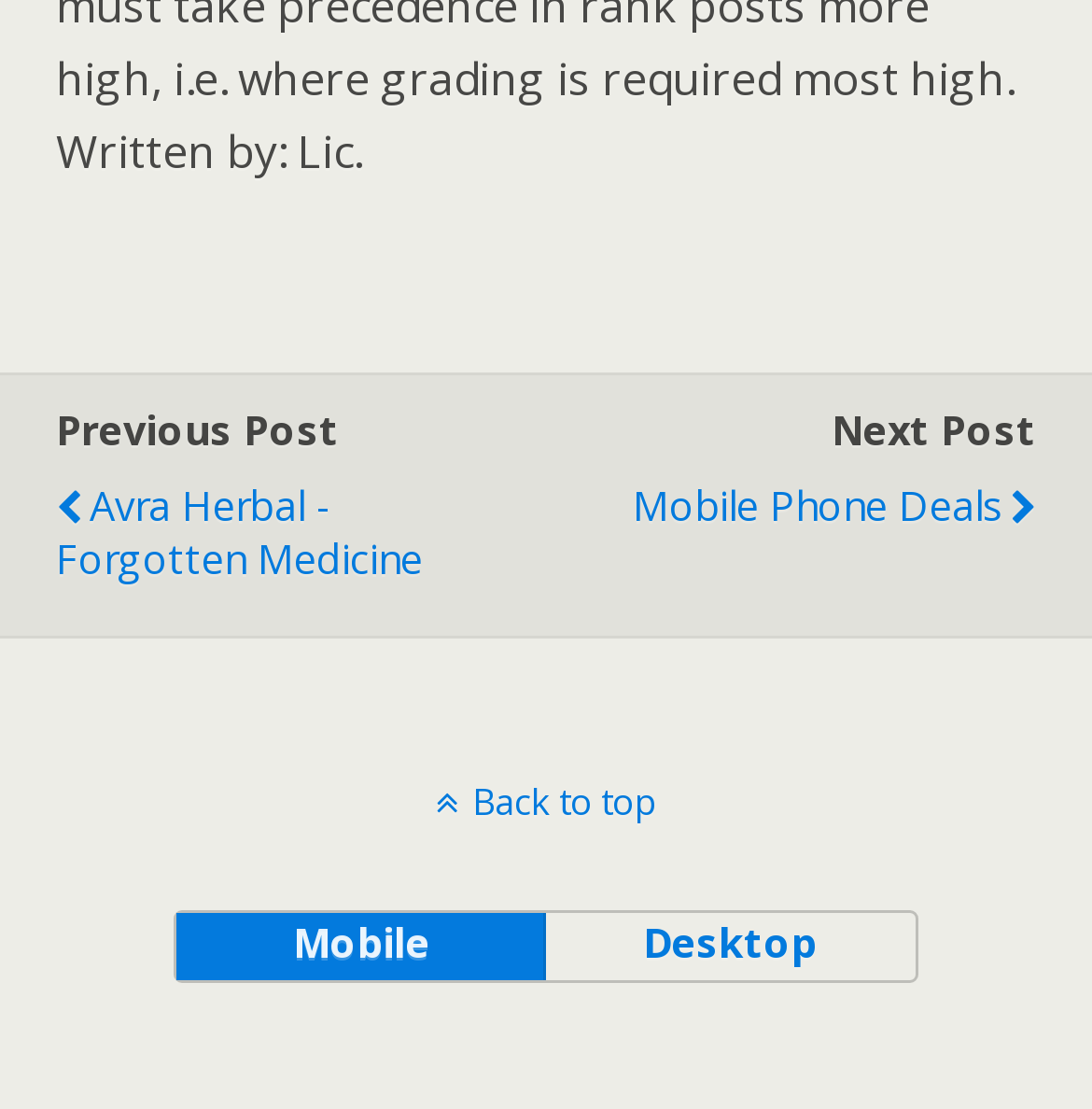What is the next post?
Based on the screenshot, give a detailed explanation to answer the question.

I looked at the link with the text 'Next Post' but did not find a corresponding link with the text of the next post, so it is not specified.